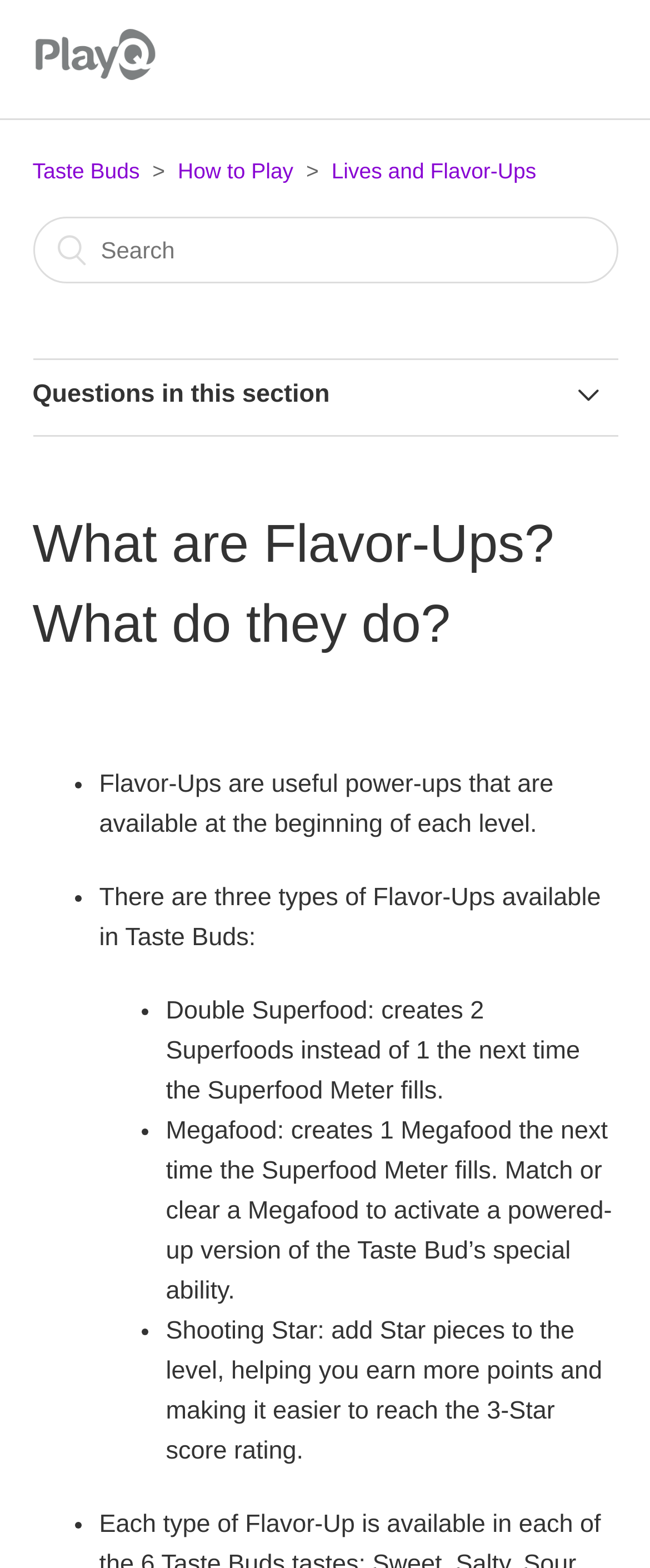Produce an elaborate caption capturing the essence of the webpage.

The webpage is about Flavor-Ups in the game Taste Buds. At the top left corner, there is a logo and a navigation menu with three items: "Taste Buds", "How to Play", and "Lives and Flavor-Ups". On the top right corner, there is a search bar. Below the navigation menu, there is a heading "Questions in this section" followed by a list of seven links to different questions related to Flavor-Ups, such as "What are Flavor-Ups? What do they do?" and "How do I use a Flavor-Up?".

The main content of the page is divided into sections, each with a heading and a list of bullet points. The first section has a heading "What are Flavor-Ups? What do they do?" and describes Flavor-Ups as useful power-ups available at the beginning of each level. There are three types of Flavor-Ups available in Taste Buds. The following sections describe each type of Flavor-Up in detail, including "Double Superfood", "Megafood", and "Shooting Star". Each section has a bullet point with a brief description of the Flavor-Up and its effects.